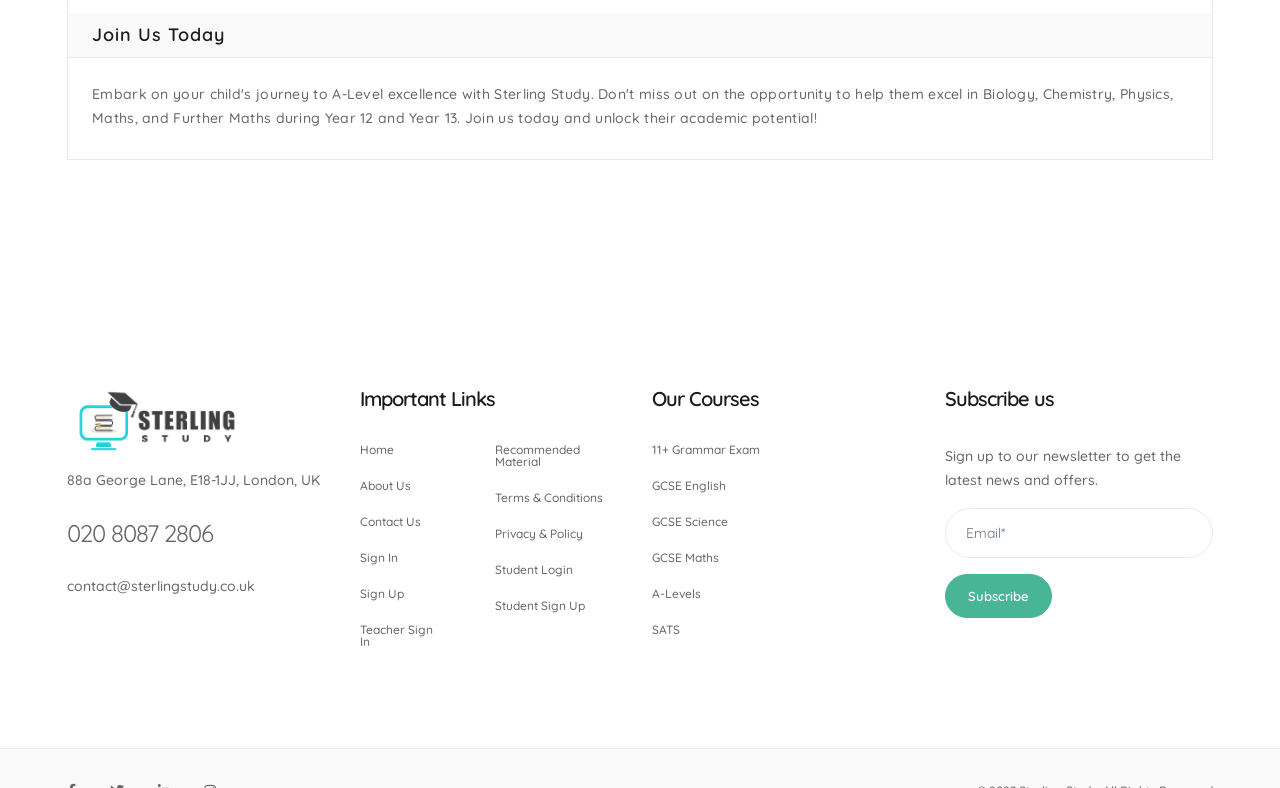Pinpoint the bounding box coordinates of the area that must be clicked to complete this instruction: "Click to close and detach the HUD".

None